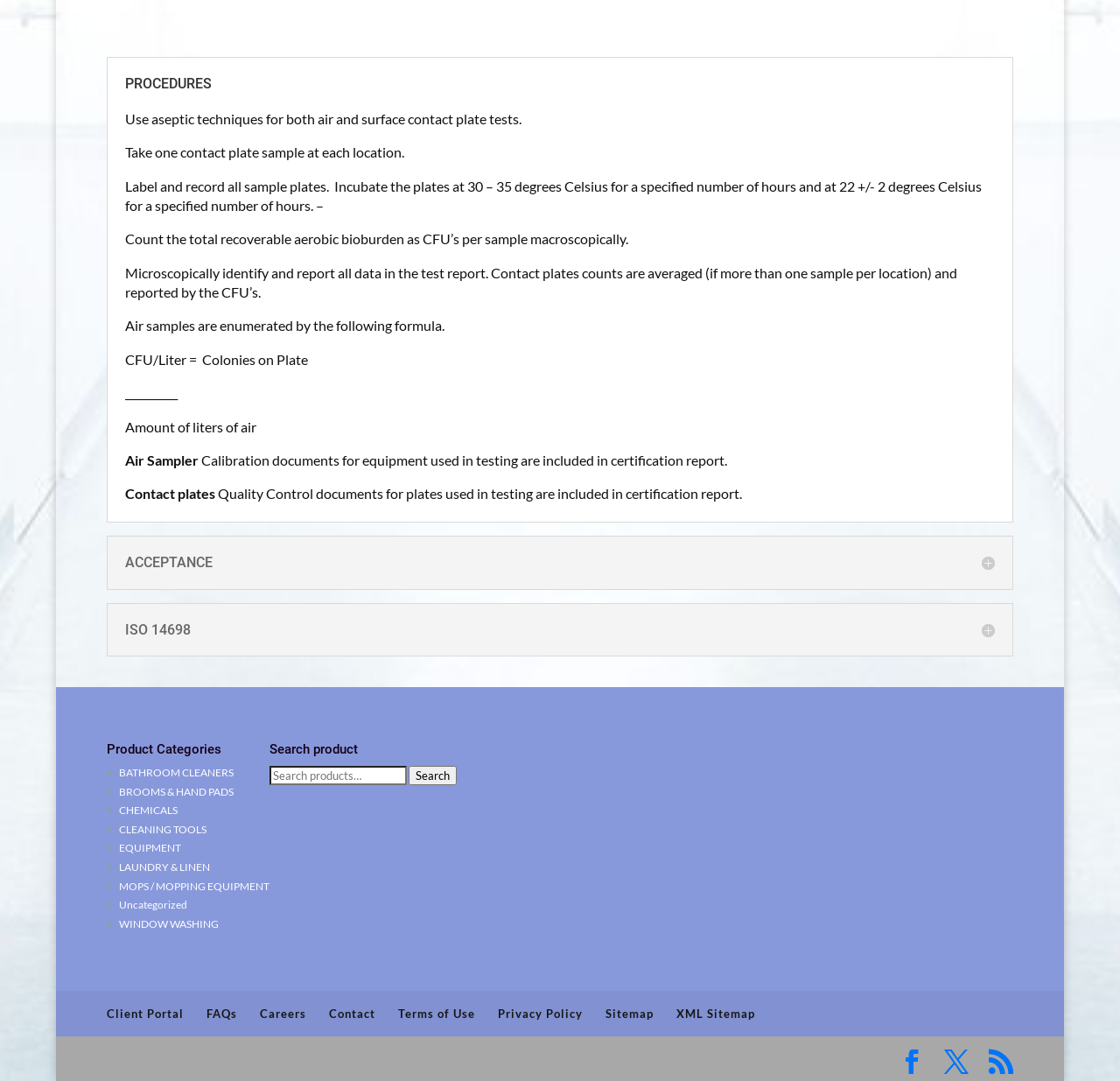Determine the bounding box coordinates for the area that needs to be clicked to fulfill this task: "View FAQs". The coordinates must be given as four float numbers between 0 and 1, i.e., [left, top, right, bottom].

[0.184, 0.931, 0.211, 0.944]